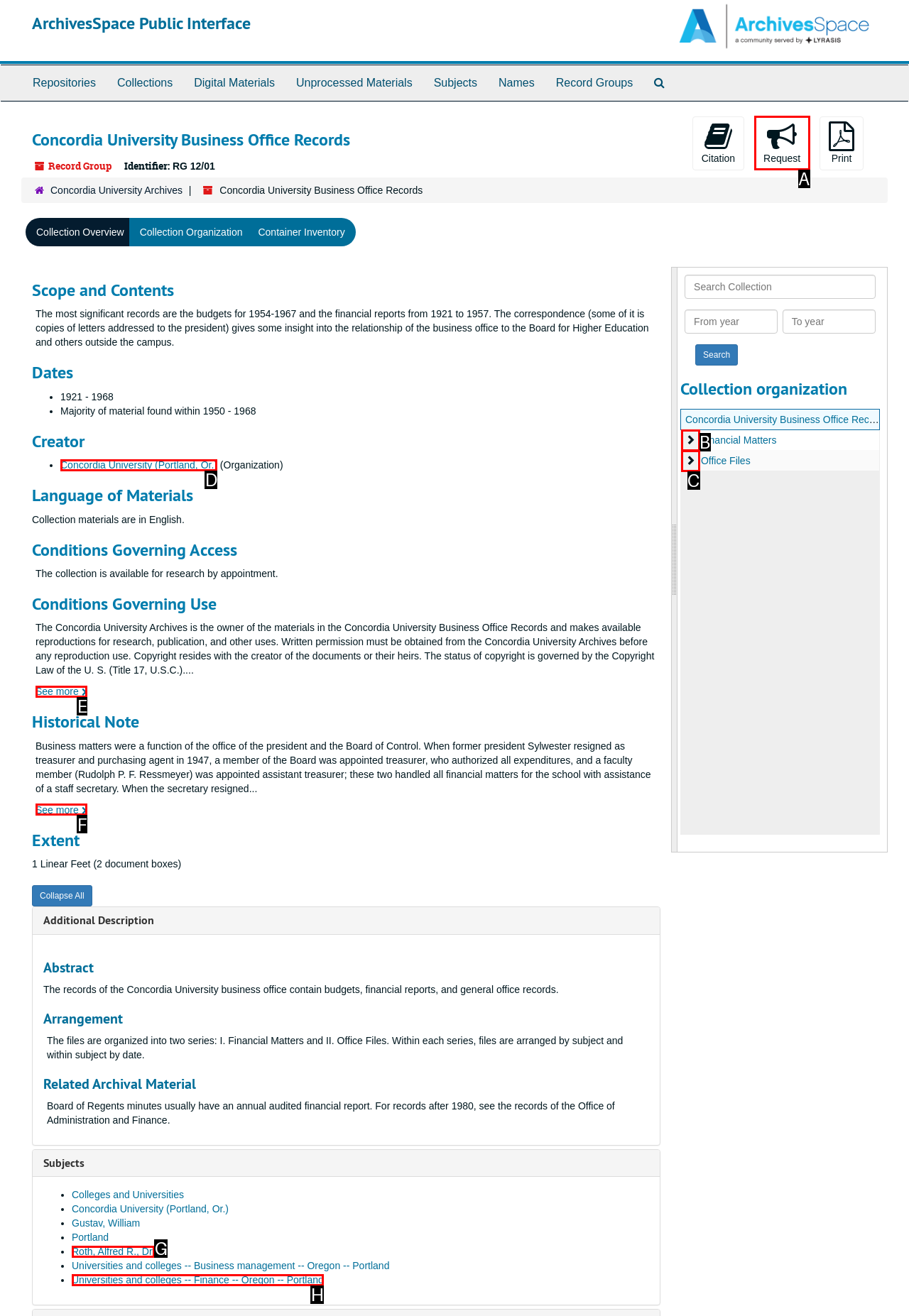Identify the correct UI element to click for the following task: Request the collection Choose the option's letter based on the given choices.

A